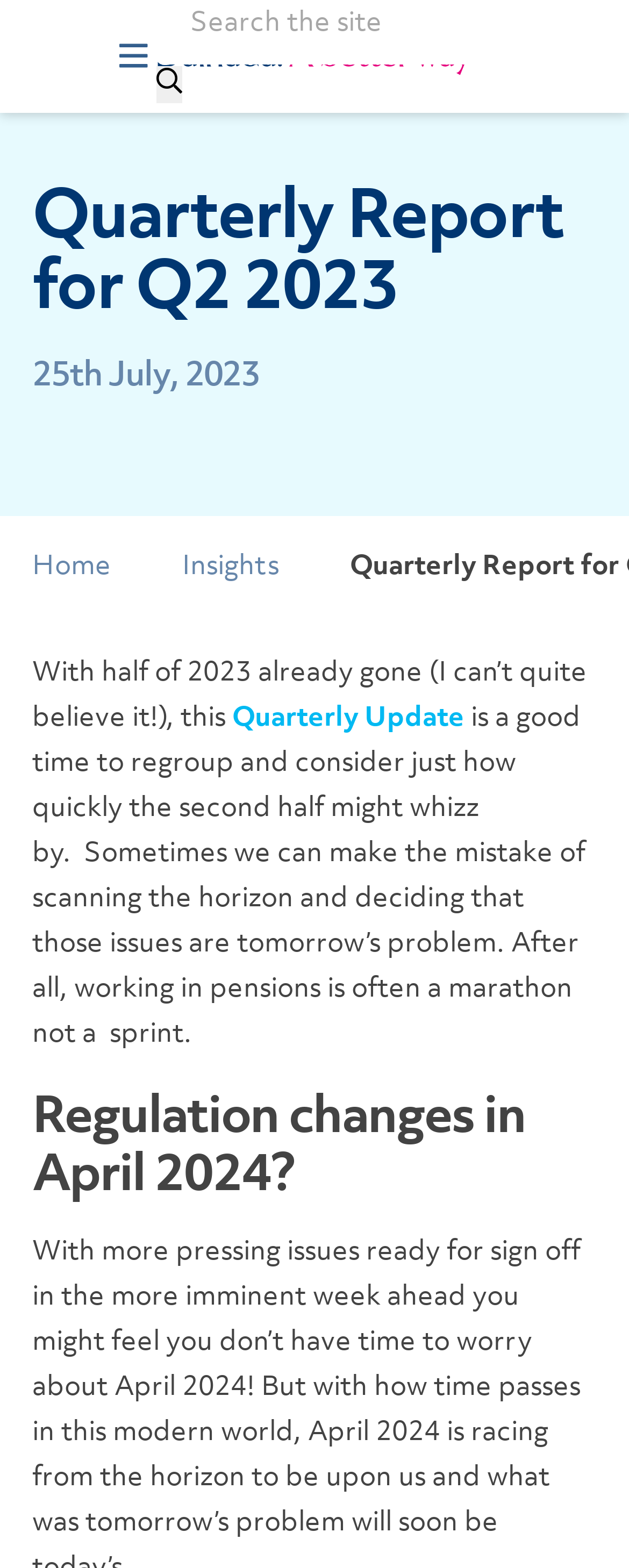Provide a thorough summary of the webpage.

The webpage is about Dalriada Trustees' Quarterly Report for Q2 2023. At the top, there is a menu button on the right side, next to a link to the Dalriada Trustees' homepage, which also has an associated image. Below this, there is a main section that takes up most of the page.

In the main section, there are two headings: "Quarterly Report for Q2 2023" and "25th July, 2023". Below these headings, there are three links: "Home", "Insights", and "Quarterly Update". The "Quarterly Update" link is part of a paragraph that discusses the importance of considering the second half of 2023.

The rest of the main section is a long article that discusses various topics, including the mistake of putting off problems until tomorrow, regulation changes in April 2024, and the importance of not delaying action. The article is divided into several paragraphs, with some paragraphs having multiple lines of text.

There are no images in the main section of the article, but there is an image associated with the Dalriada Trustees' link at the top of the page. There are also several buttons, including a menu button and a button with a search icon.